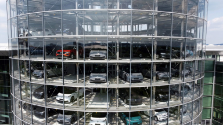What is the purpose of the depot's design?
Offer a detailed and full explanation in response to the question.

The caption explains that the design of the depot emphasizes transparency and accessibility, highlighting the aesthetic appeal of the cars. This suggests that the primary purpose of the depot's design is to showcase the cars in a visually appealing way.